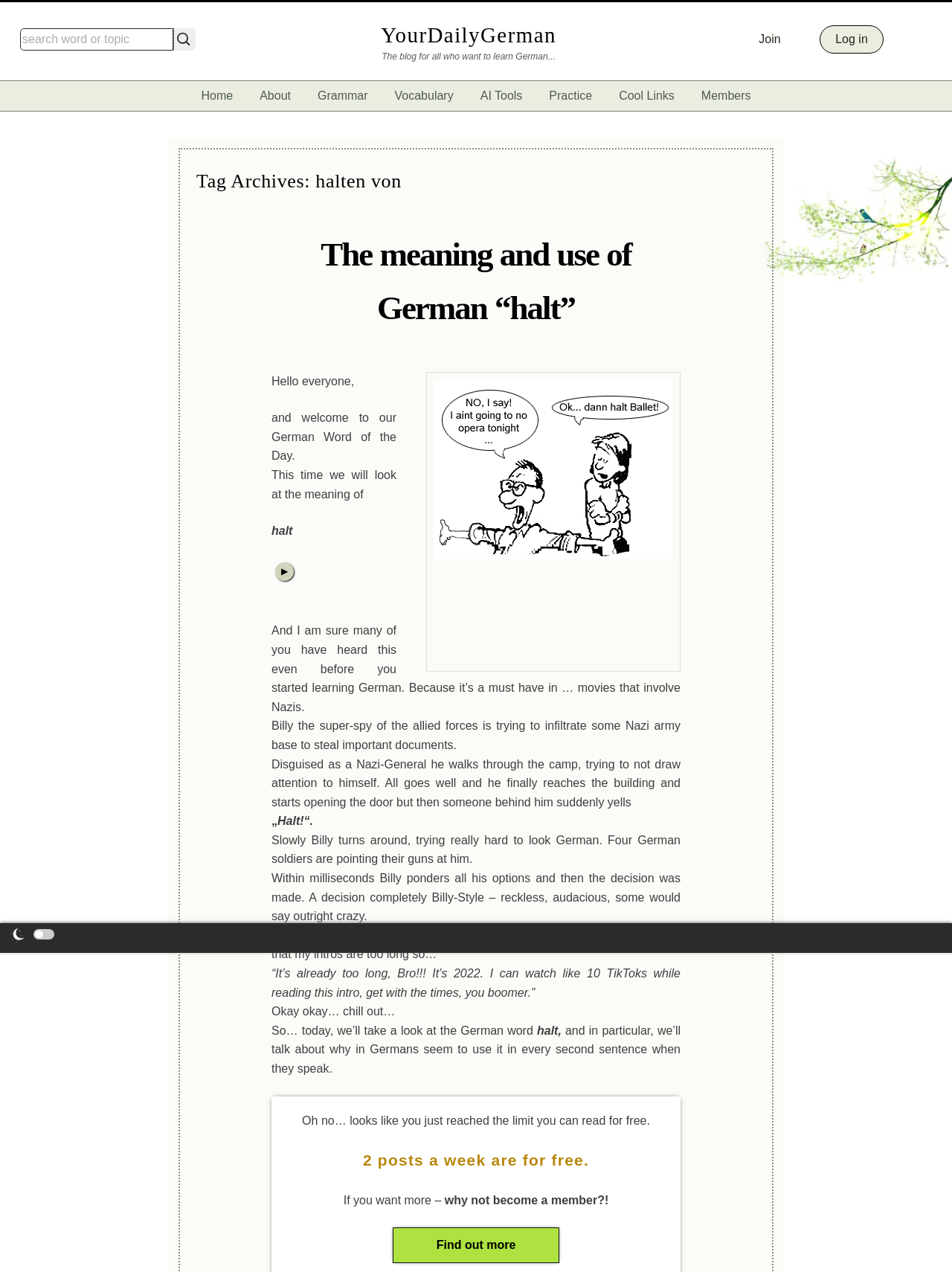Identify the bounding box coordinates necessary to click and complete the given instruction: "Read the 'The meaning and use of German “halt”' article".

[0.337, 0.185, 0.663, 0.256]